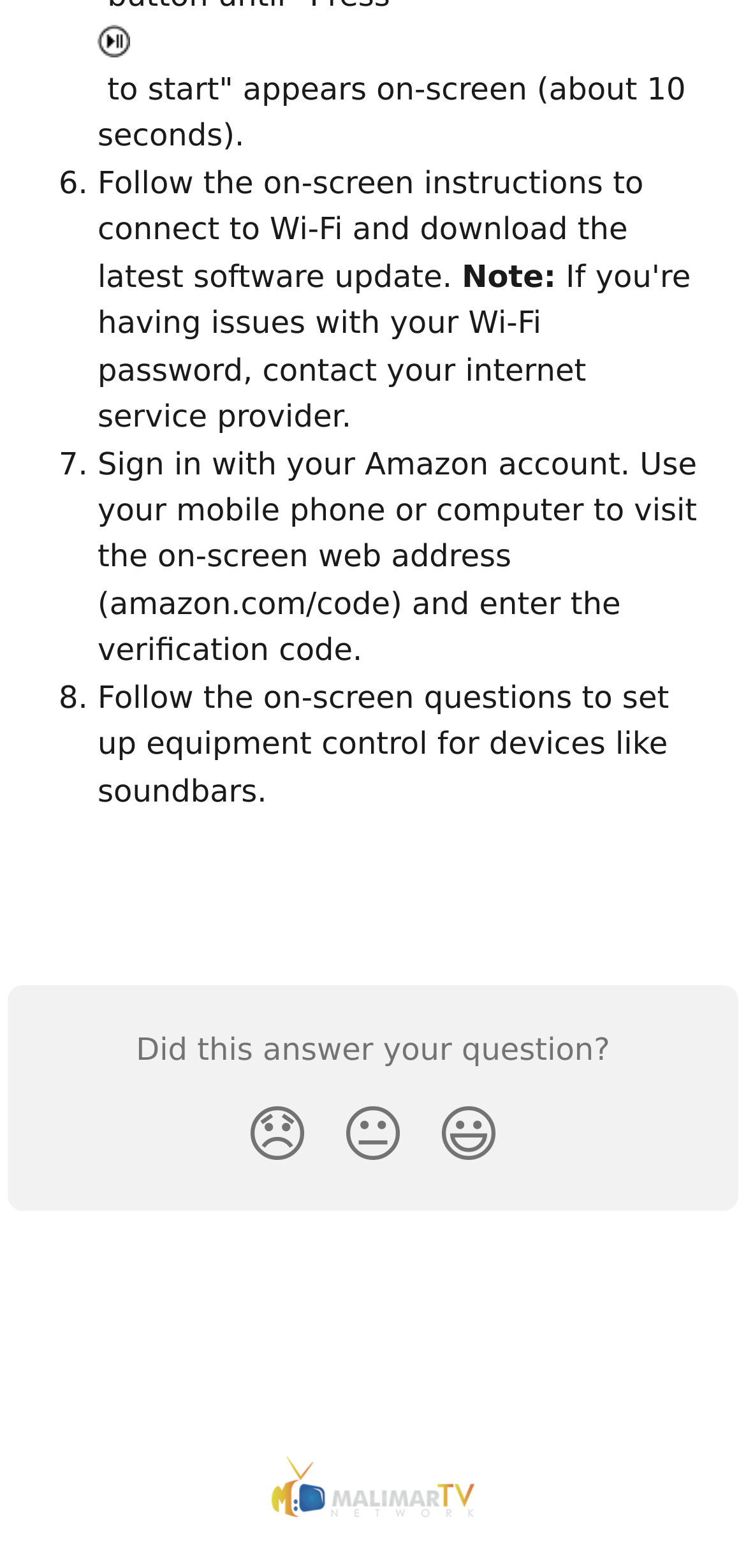What is the first step to connect to Wi-Fi?
From the image, respond with a single word or phrase.

Follow on-screen instructions